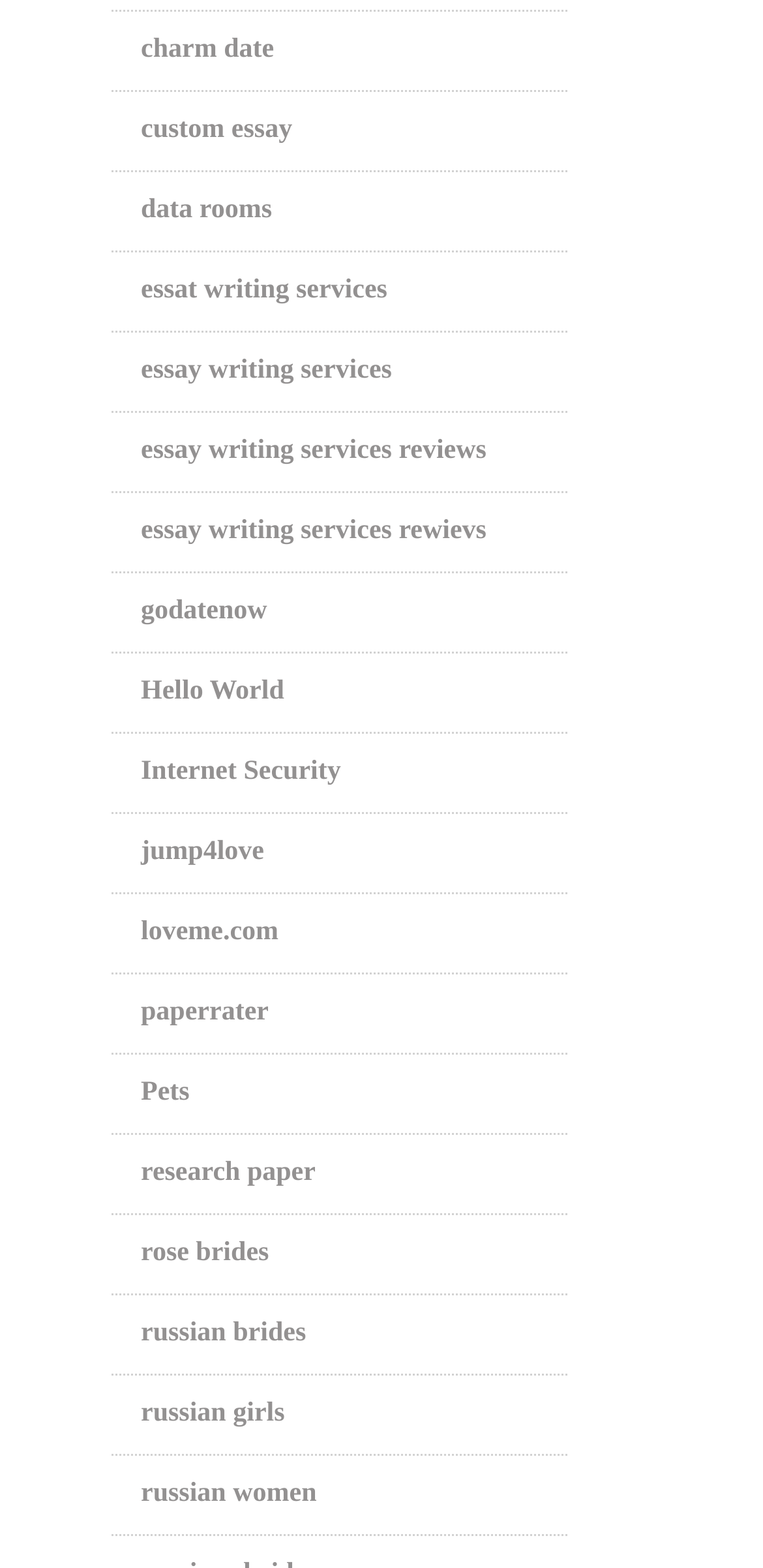What is the topmost link on the webpage?
Ensure your answer is thorough and detailed.

By analyzing the y1 coordinates of the bounding box, I determined that the link 'Charm Date' has the smallest y1 value, which means it is located at the top of the webpage.